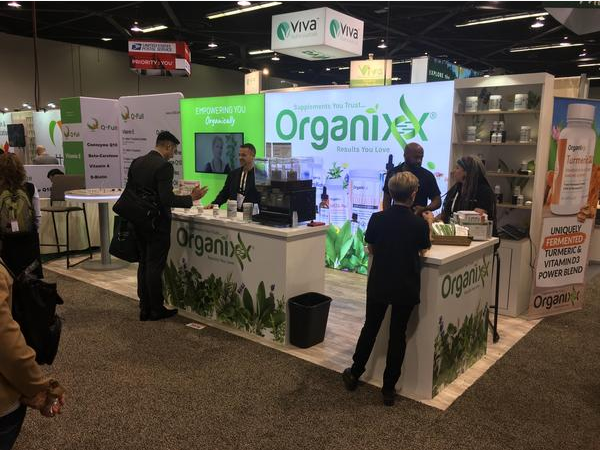Utilize the information from the image to answer the question in detail:
What is the color accent used in the booth design?

The booth is designed with a clean, modern aesthetic, featuring green accents that reflect the brand's emphasis on organic ingredients, which suggests that the color accent used in the booth design is green.